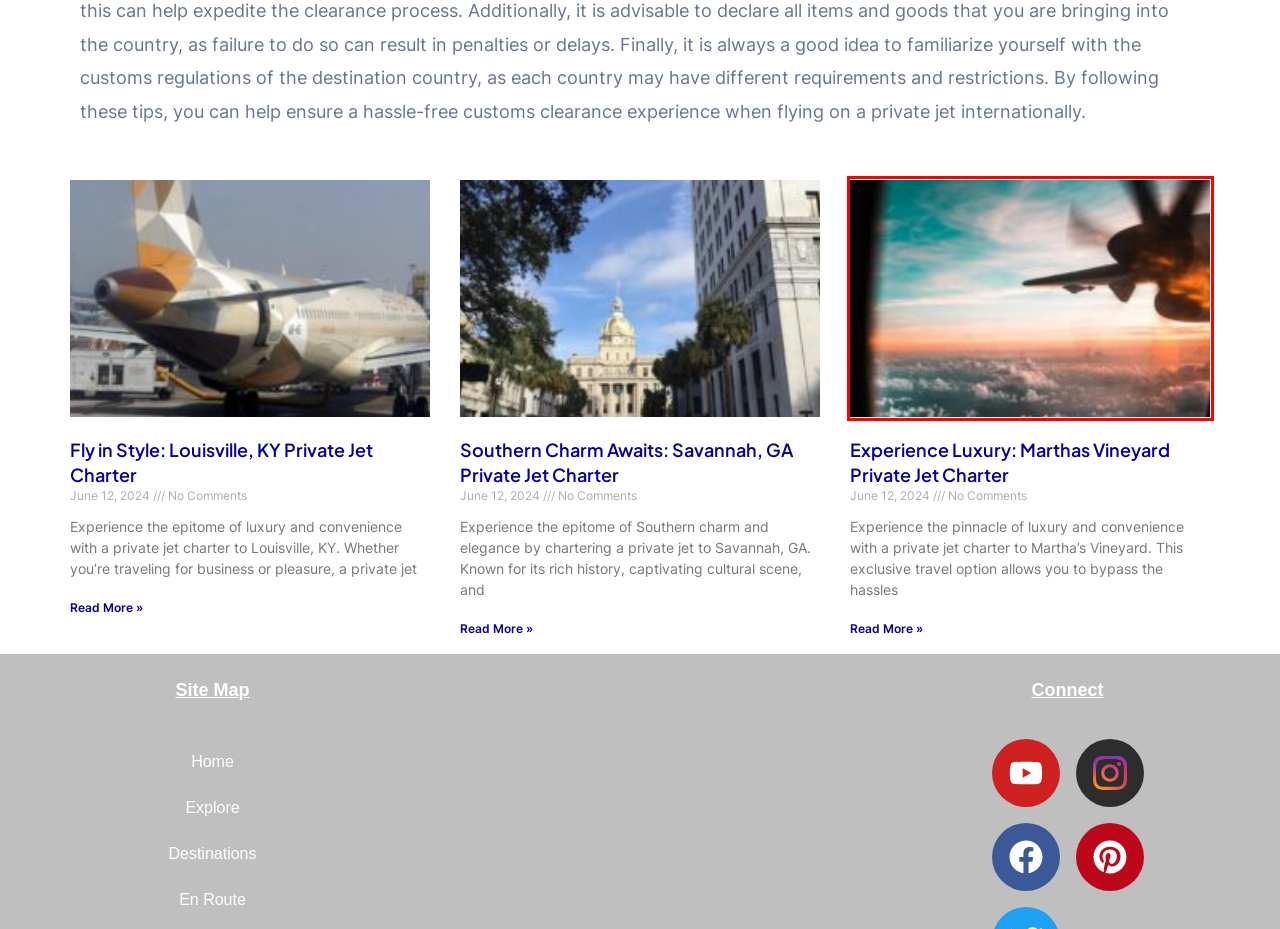You have a screenshot of a webpage with a red bounding box around an element. Identify the webpage description that best fits the new page that appears after clicking the selected element in the red bounding box. Here are the candidates:
A. Experience Luxury: Marthas Vineyard Private Jet Charter - Virtual Hangar Media
B. En Route - Virtual Hangar Media
C. Destinations - Virtual Hangar Media
D. Home - Virtual Hangar Media
E. Fly in Style: Louisville, KY Private Jet Charter - Virtual Hangar Media
F. Southern Charm Awaits: Savannah, GA Private Jet Charter - Virtual Hangar Media
G. Empty Legs - Virtual Hangar Media
H. About - Virtual Hangar Media

A